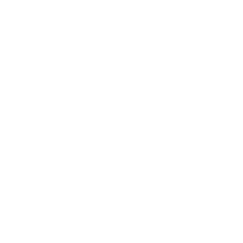Reply to the question with a brief word or phrase: What is the focus of Happy Pay's financial approach?

Consumers